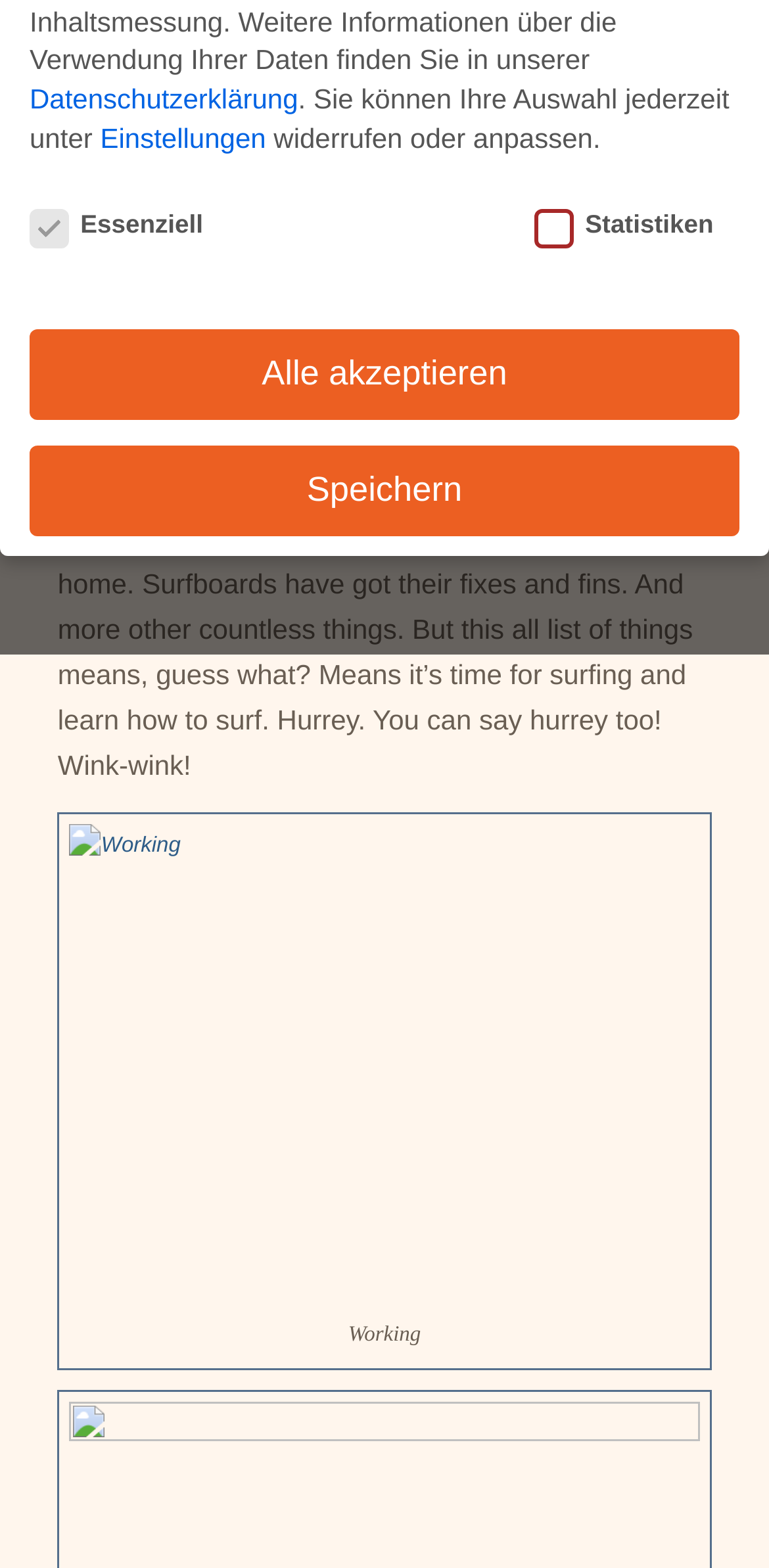Find and provide the bounding box coordinates for the UI element described here: "Speichern". The coordinates should be given as four float numbers between 0 and 1: [left, top, right, bottom].

[0.038, 0.284, 0.962, 0.342]